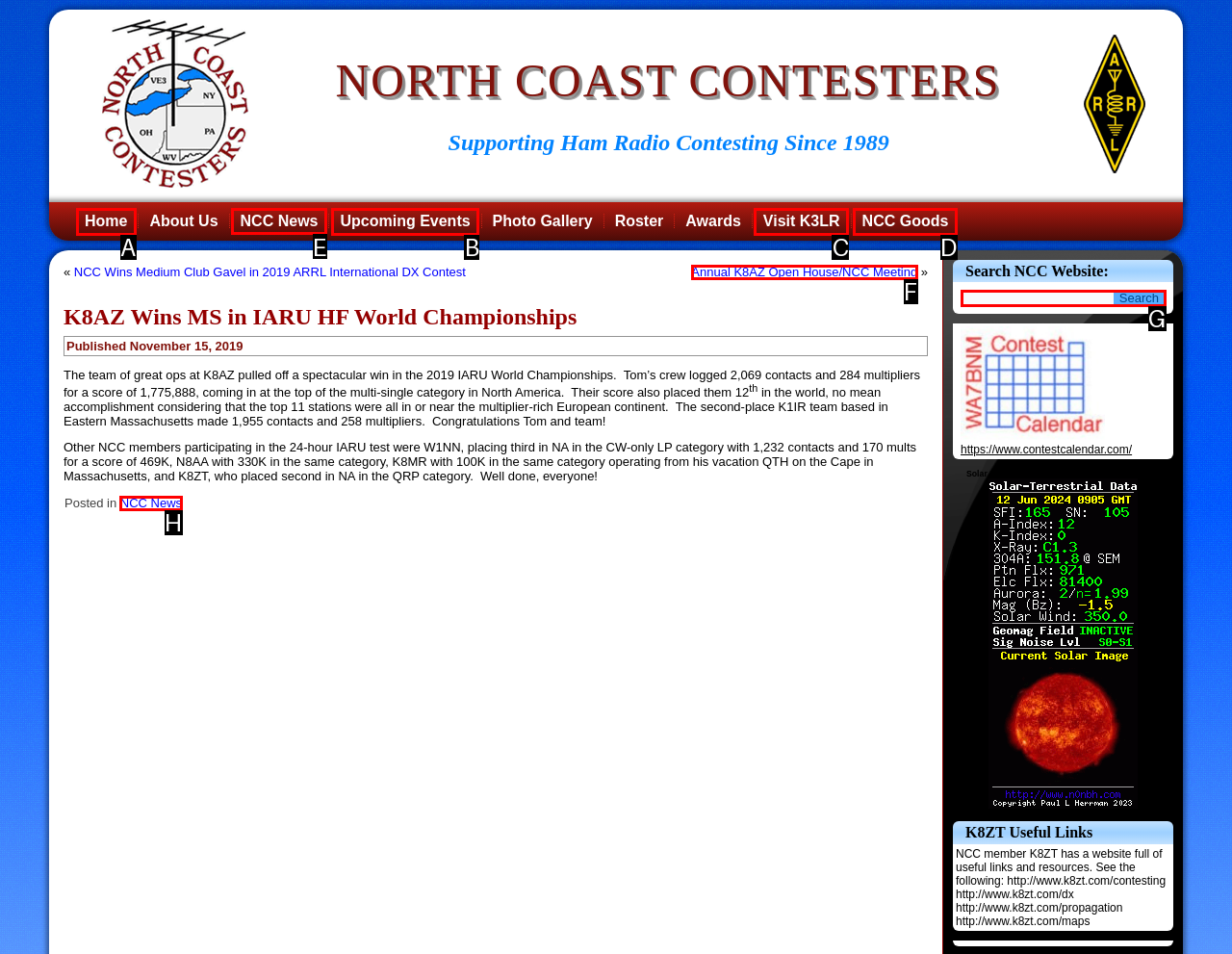Tell me which one HTML element I should click to complete this task: Read NCC News Answer with the option's letter from the given choices directly.

E